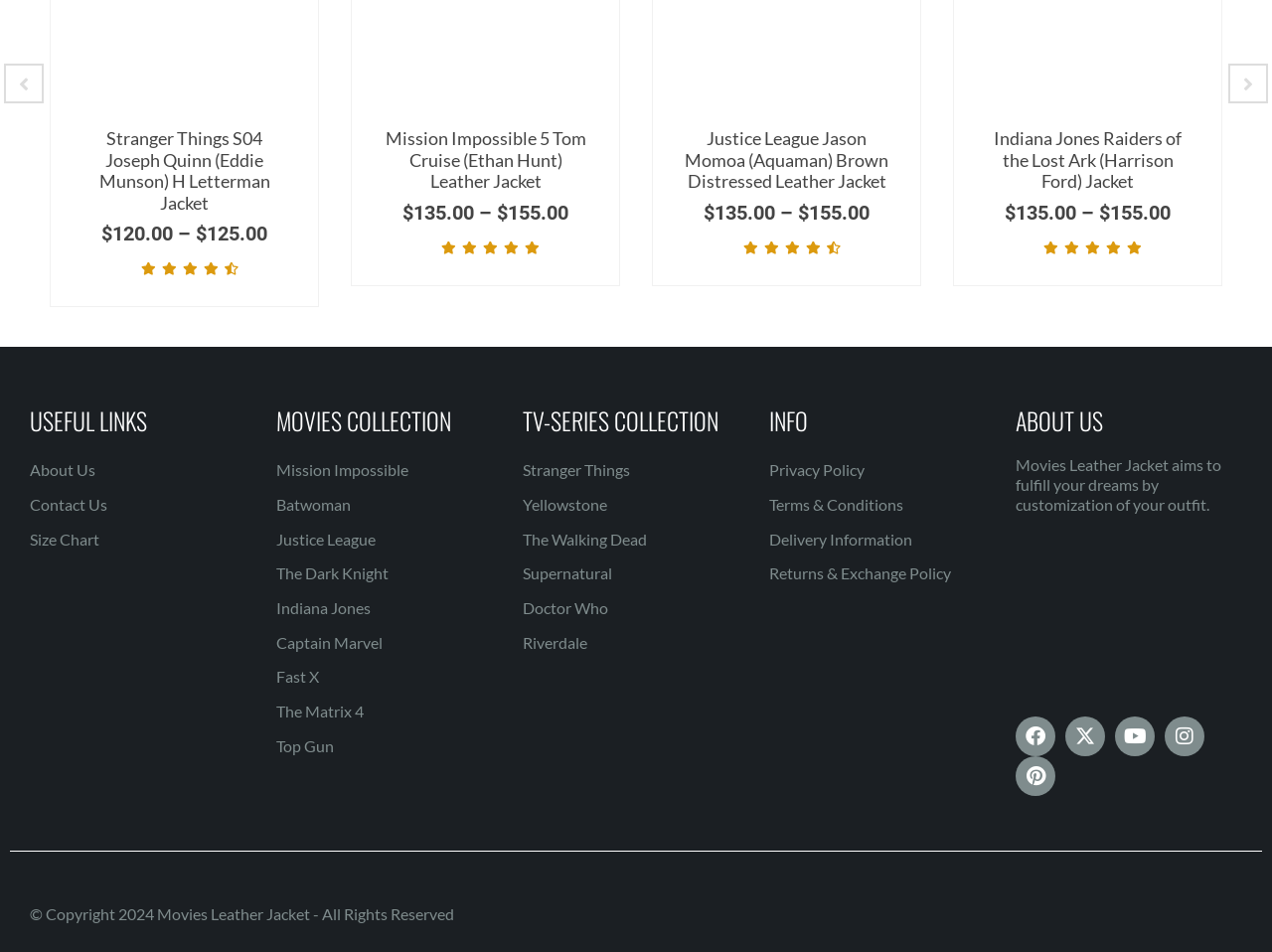What is the category of the Justice League Jason Momoa jacket?
Please use the image to provide a one-word or short phrase answer.

Movies Collection